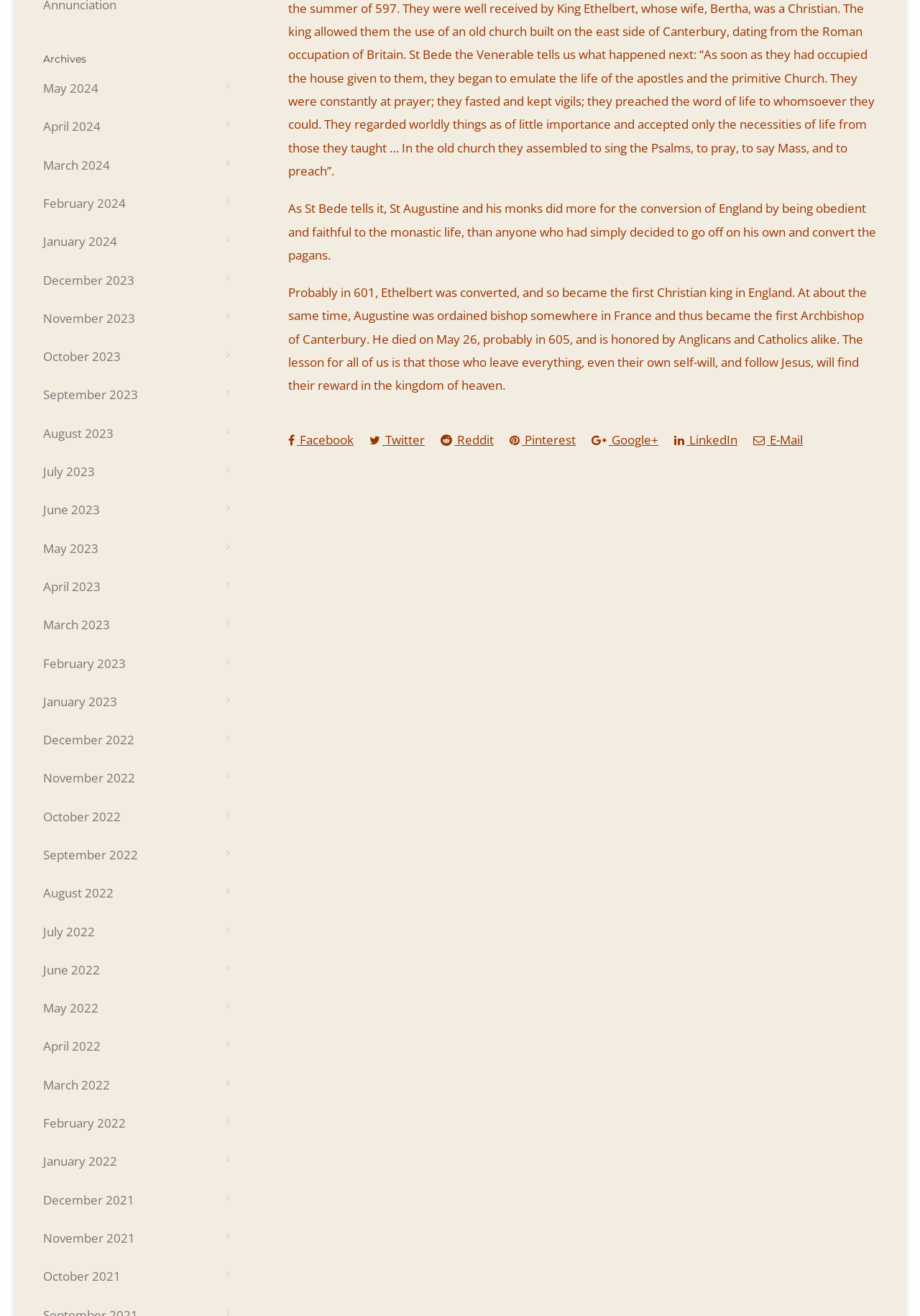How many social media links are available?
Relying on the image, give a concise answer in one word or a brief phrase.

7